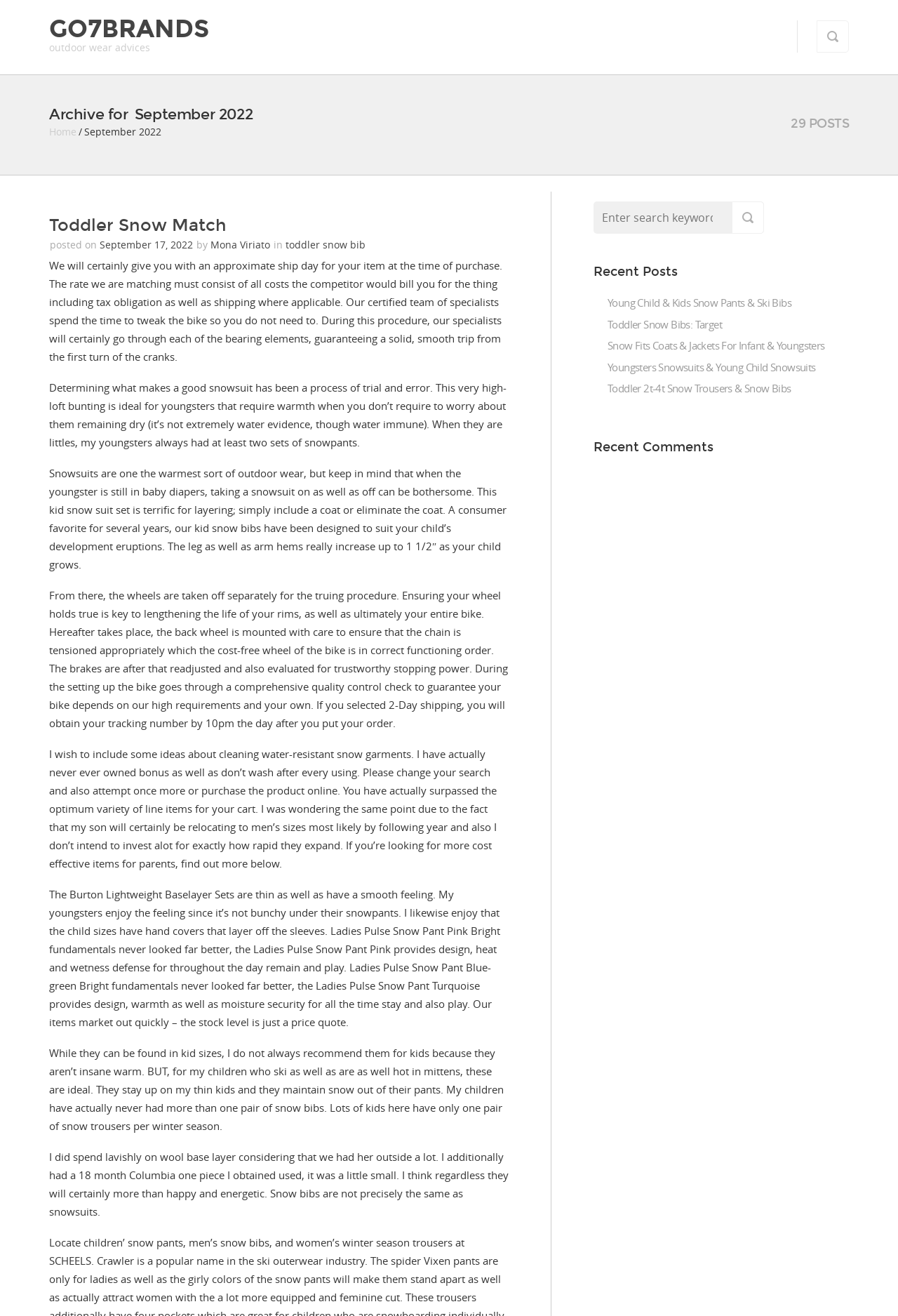Please find the bounding box coordinates of the section that needs to be clicked to achieve this instruction: "Search for something".

[0.888, 0.015, 0.945, 0.04]